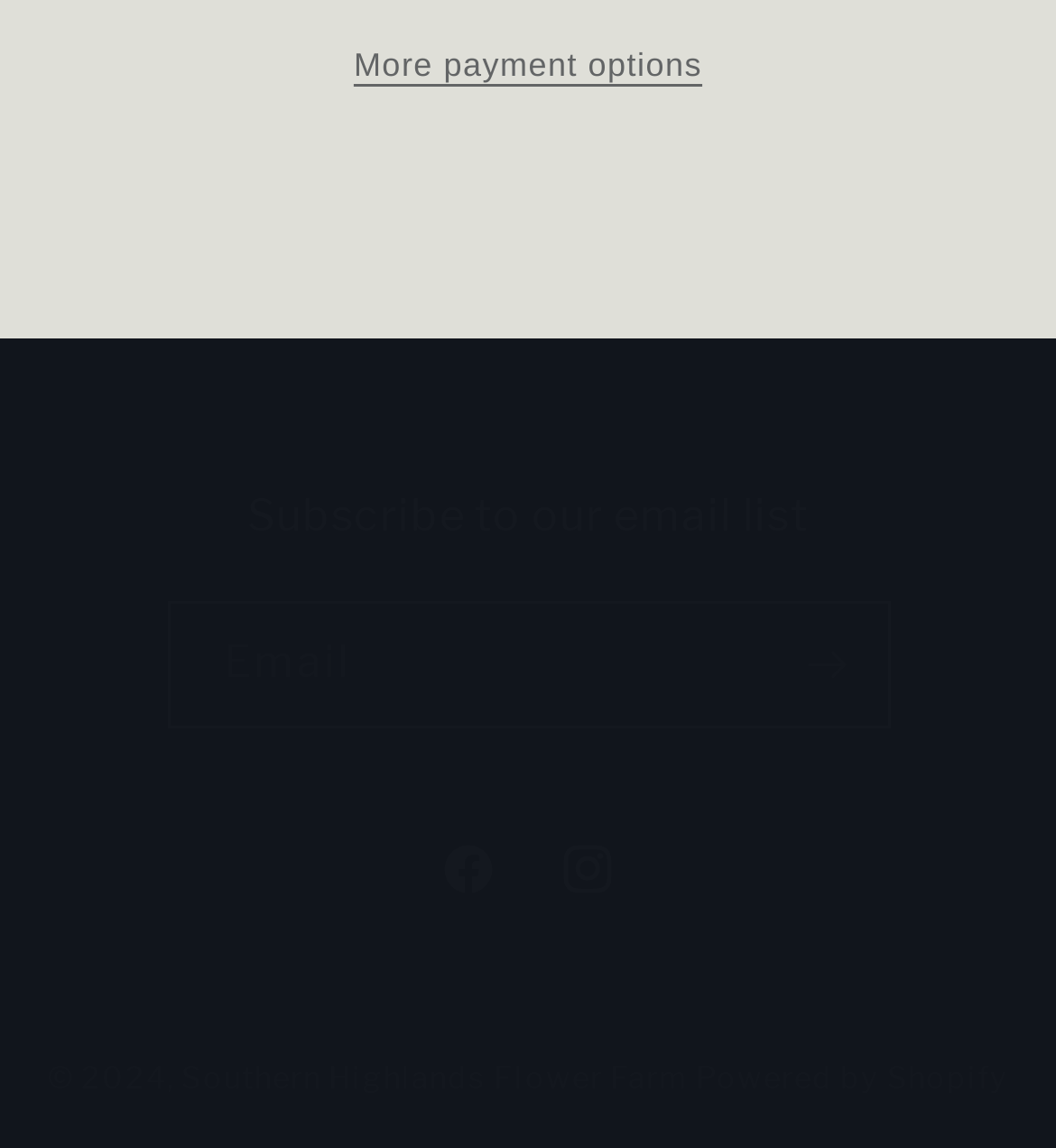Use the details in the image to answer the question thoroughly: 
What is the name of the flower farm?

The link 'Southern Highlands Flower Farm' at the bottom of the page indicates that the website is related to the Southern Highlands Flower Farm, likely the owner or operator of the website.